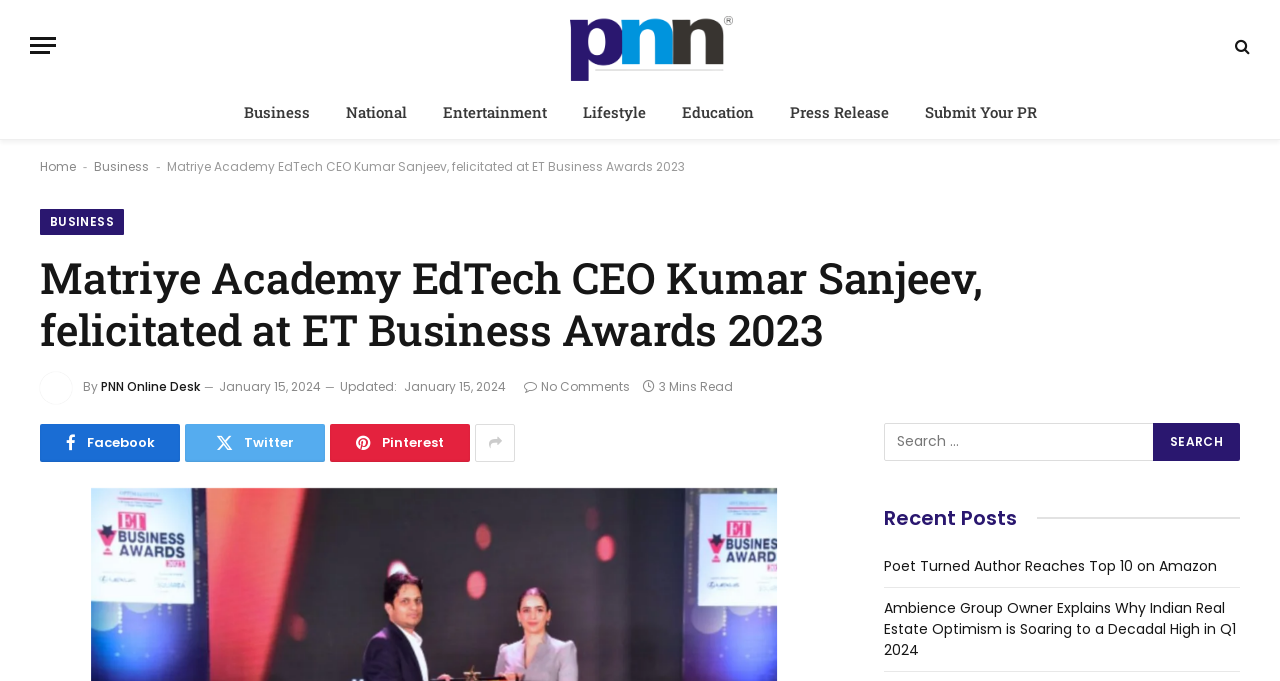What is the category of the article?
Could you answer the question in a detailed manner, providing as much information as possible?

The category of the article can be determined by looking at the links at the top of the webpage. One of the links says 'Business', which is likely the category of the current article.